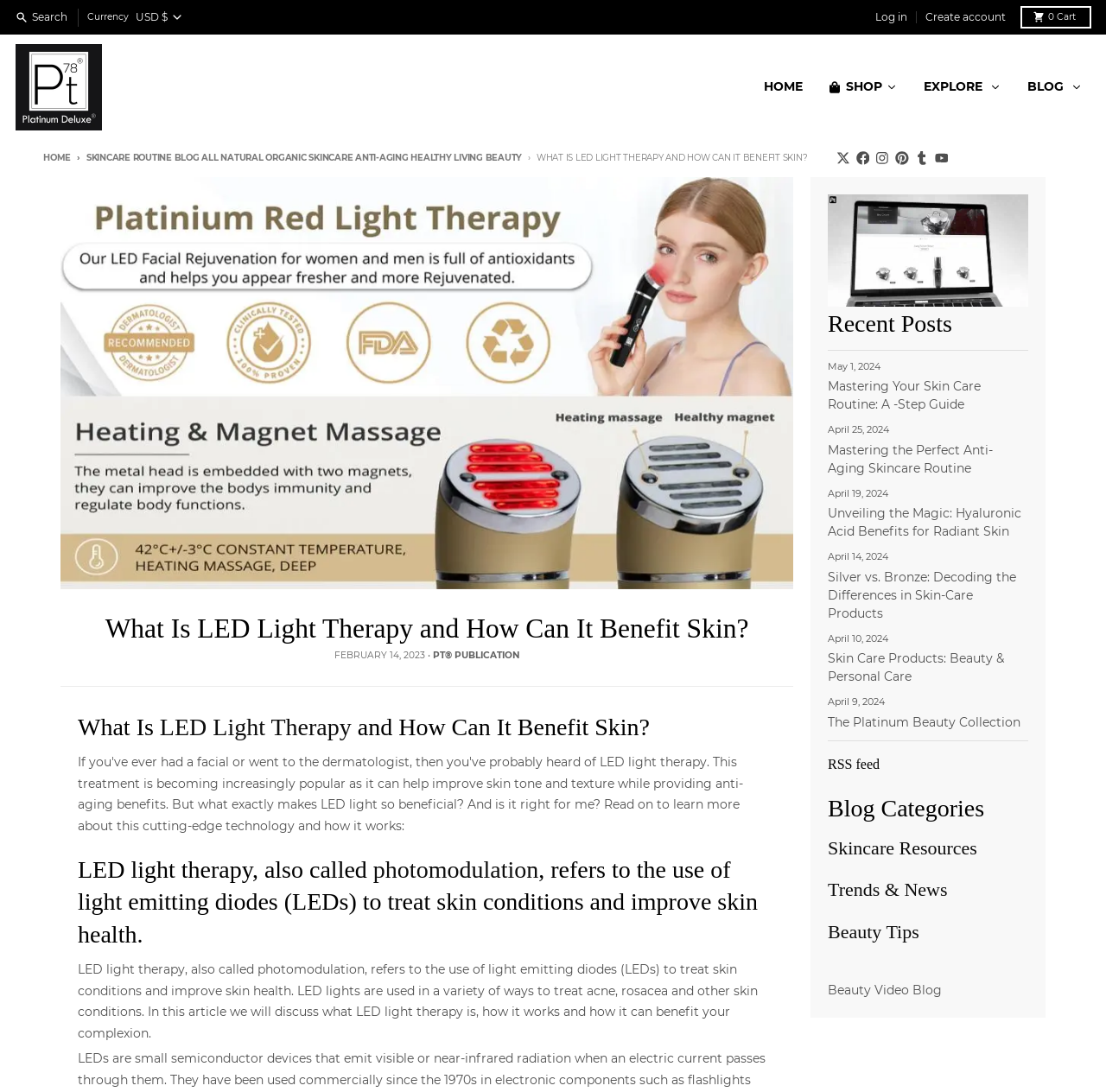Extract the primary headline from the webpage and present its text.

What Is LED Light Therapy and How Can It Benefit Skin?